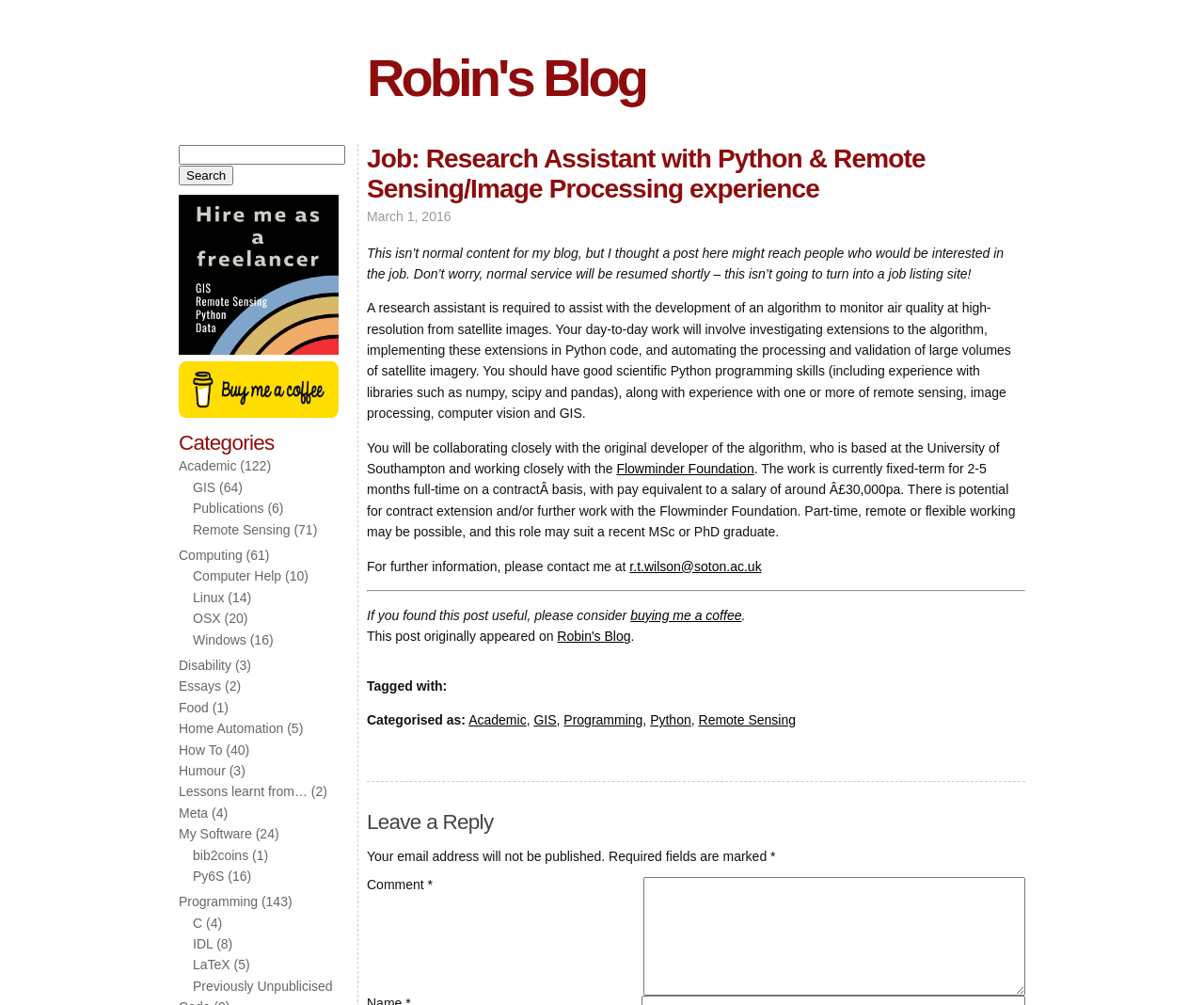Please identify the bounding box coordinates of the element I should click to complete this instruction: 'Contact the author'. The coordinates should be given as four float numbers between 0 and 1, like this: [left, top, right, bottom].

[0.523, 0.556, 0.633, 0.571]